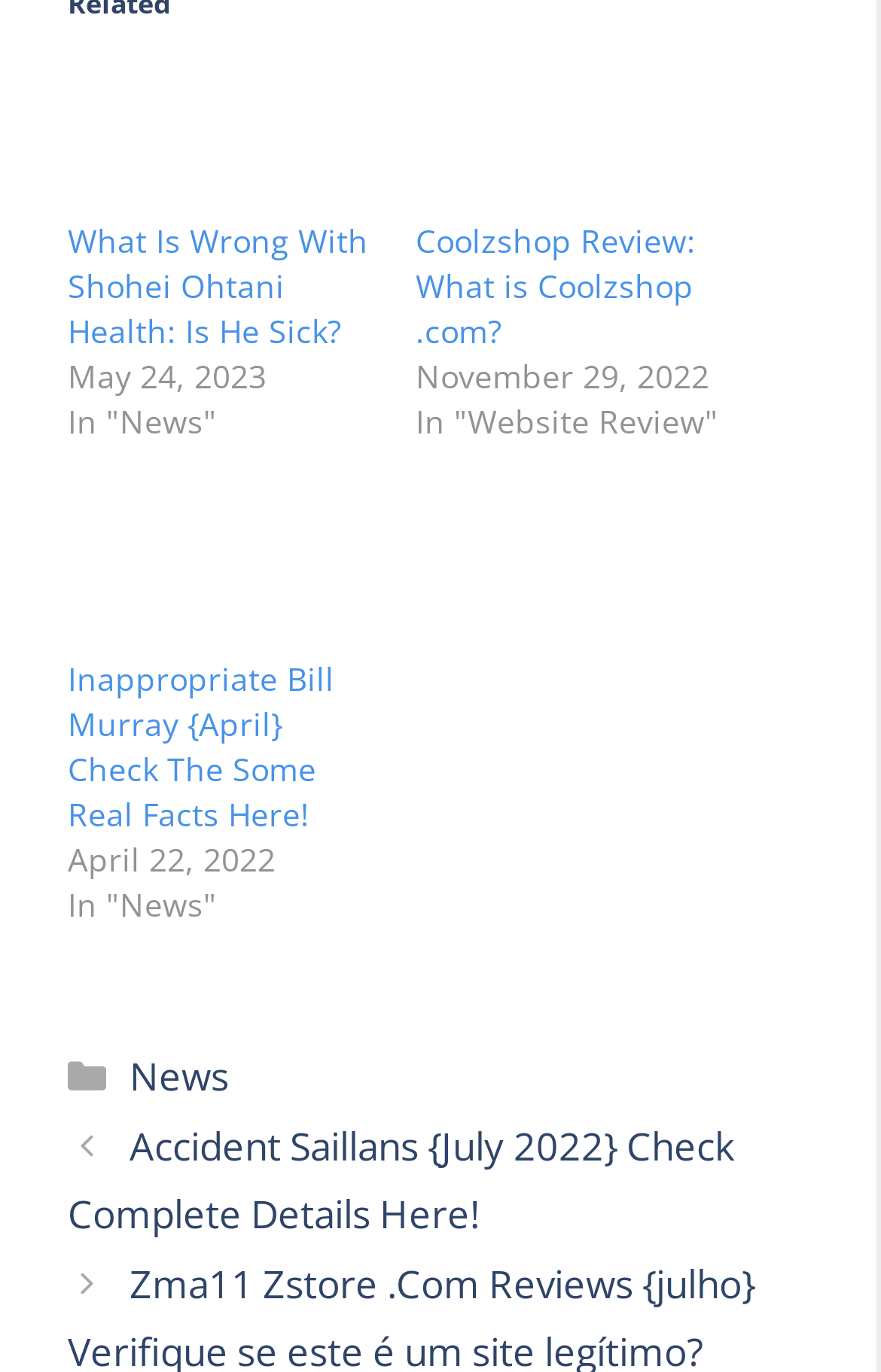How many articles are listed on the webpage?
Using the image, provide a detailed and thorough answer to the question.

The webpage has three distinct article sections, each with a heading, link, and image, indicating that there are three articles listed on the webpage.